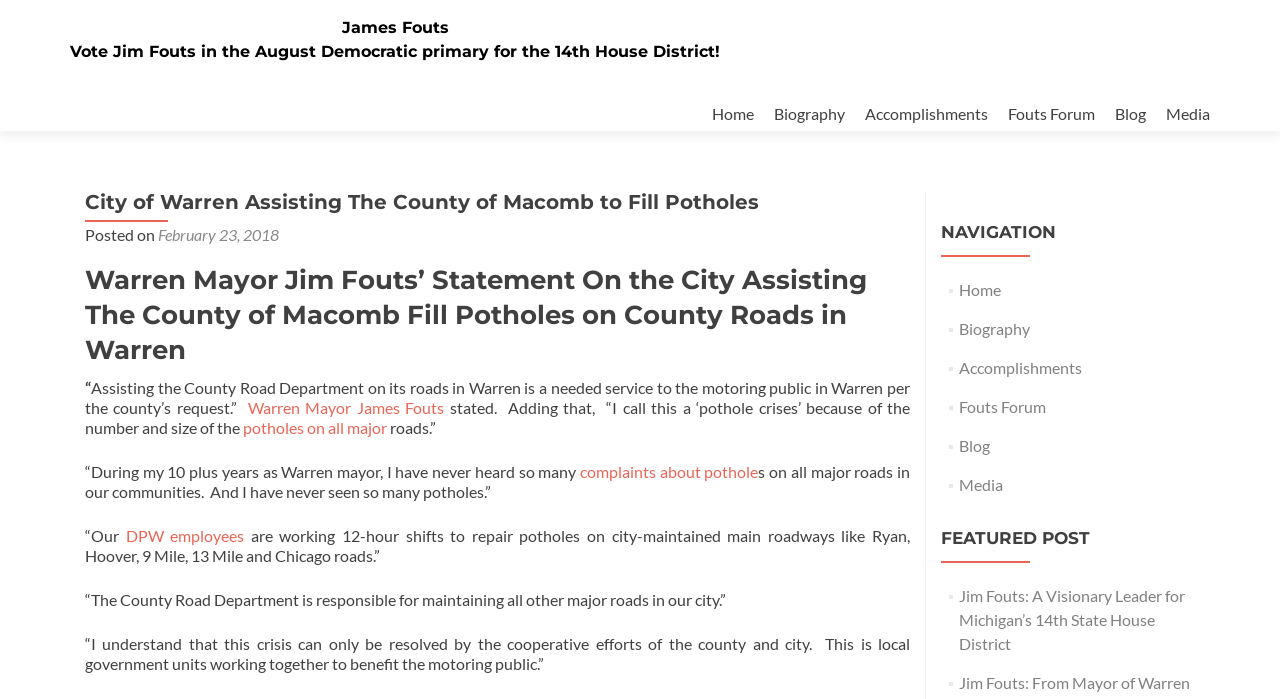What is the name of the forum mentioned on the webpage?
Answer the question with a single word or phrase by looking at the picture.

Fouts Forum